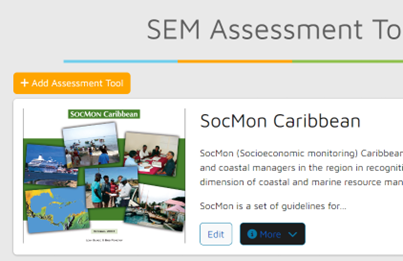Offer a detailed explanation of the image's components.

The image prominently features the "Add Assessment Tool" button, positioned at the top left, which allows users to easily contribute new tools to the platform. Below this button, a display presents the "SocMon Caribbean" resource, emphasizing its role in socioeconomic monitoring in the Caribbean. The layout includes a collection of images representing various aspects of coastal and marine resource management, highlighting the collaborative efforts of coastal managers in the region. Accompanying text explains that SocMon is a set of guidelines designed to aid these managers in recognizing and addressing social dimensions relevant to coastal and marine areas. Additionally, options to "Edit" or view more details about the assessment tool are available, facilitating user interaction and contribution.